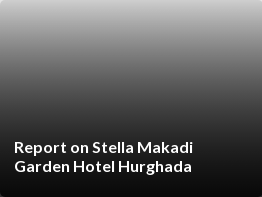Explain the content of the image in detail.

This image serves as a promotional report for the Stella Makadi Garden Hotel in Hurghada. The text prominently displays the title "Report on Stella Makadi Garden Hotel Hurghada," indicating a detailed overview of the hotel, its amenities, and possibly guest experiences or recommendations. The background features a gradient that transitions from light to dark tones, enhancing the visual appeal and draw of the report. This image likely aims to capture the attention of potential visitors seeking accommodations in Hurghada.